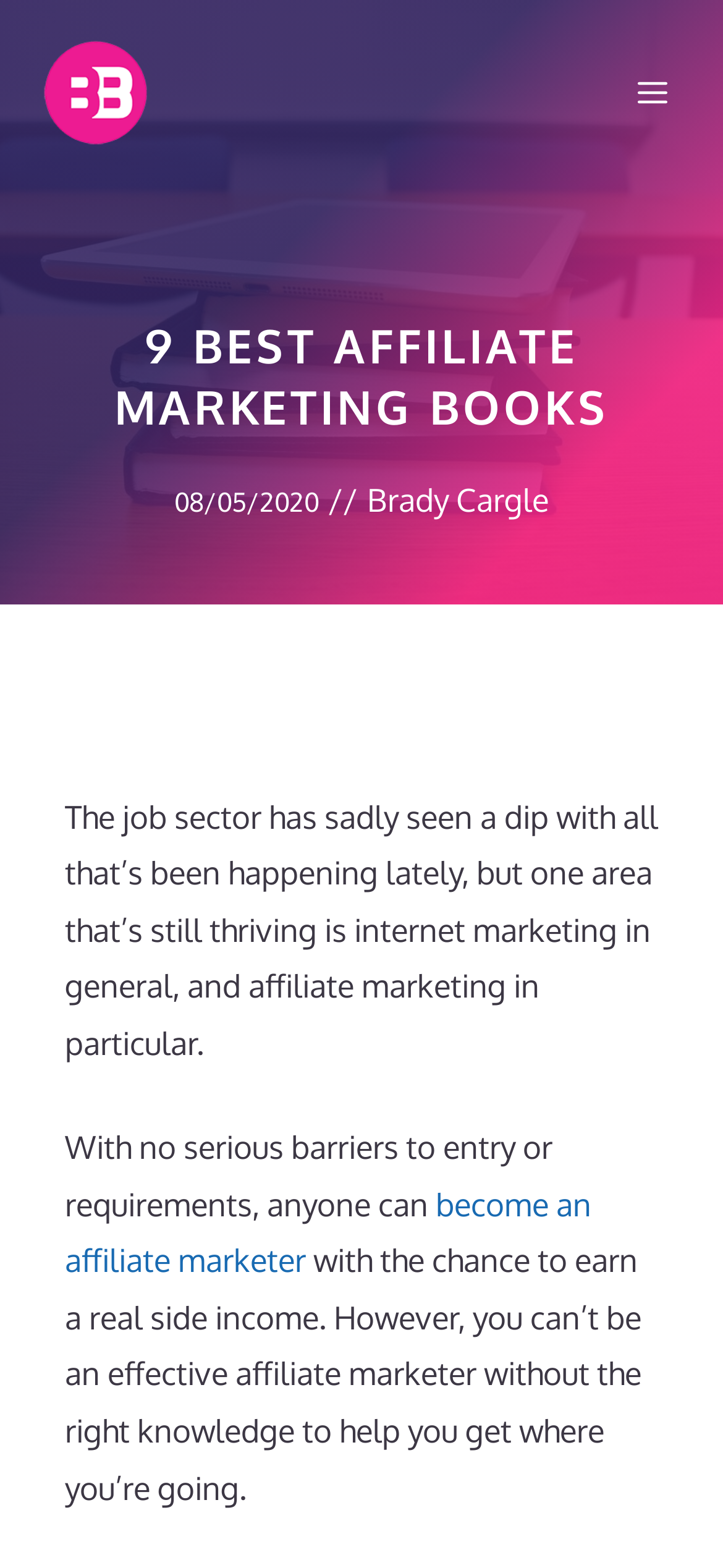Provide a brief response using a word or short phrase to this question:
What is the date of the article?

08/05/2020